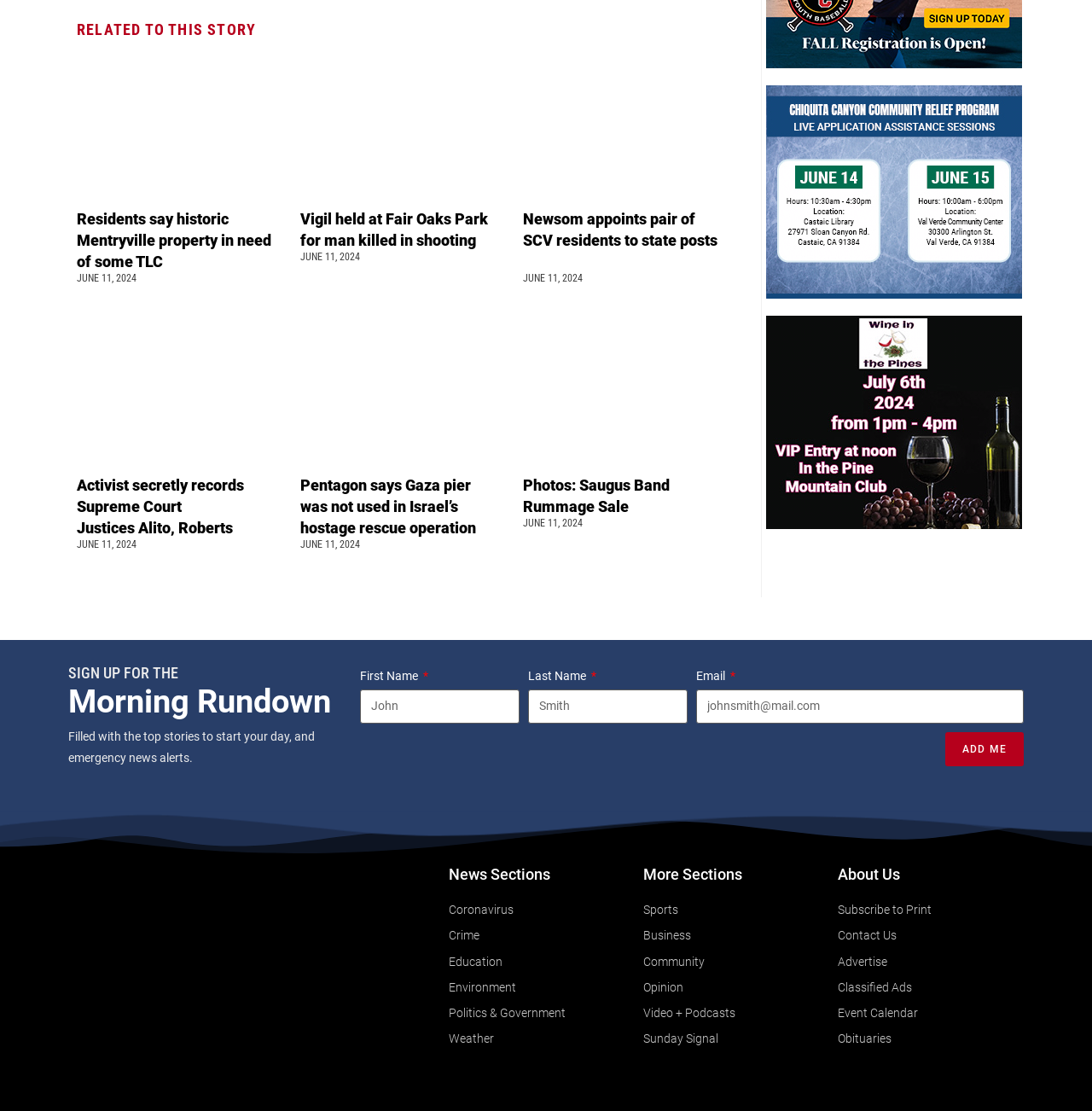Identify the bounding box of the UI element that matches this description: "parent_node: Last Name name="form_fields[field_9f2574b]" placeholder="Smith"".

[0.484, 0.621, 0.63, 0.651]